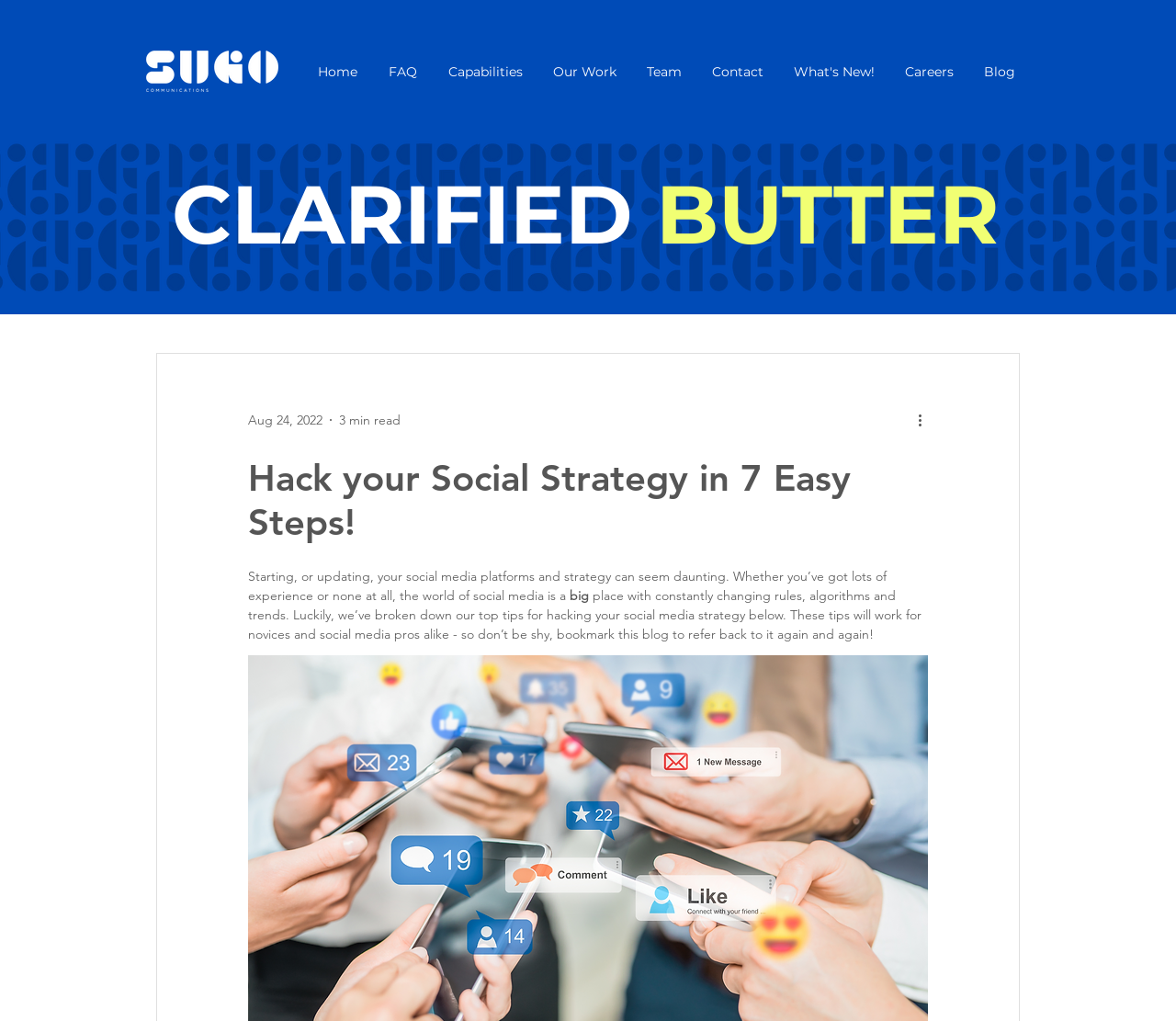Can you find the bounding box coordinates for the UI element given this description: "aria-label="More actions""? Provide the coordinates as four float numbers between 0 and 1: [left, top, right, bottom].

[0.778, 0.401, 0.797, 0.422]